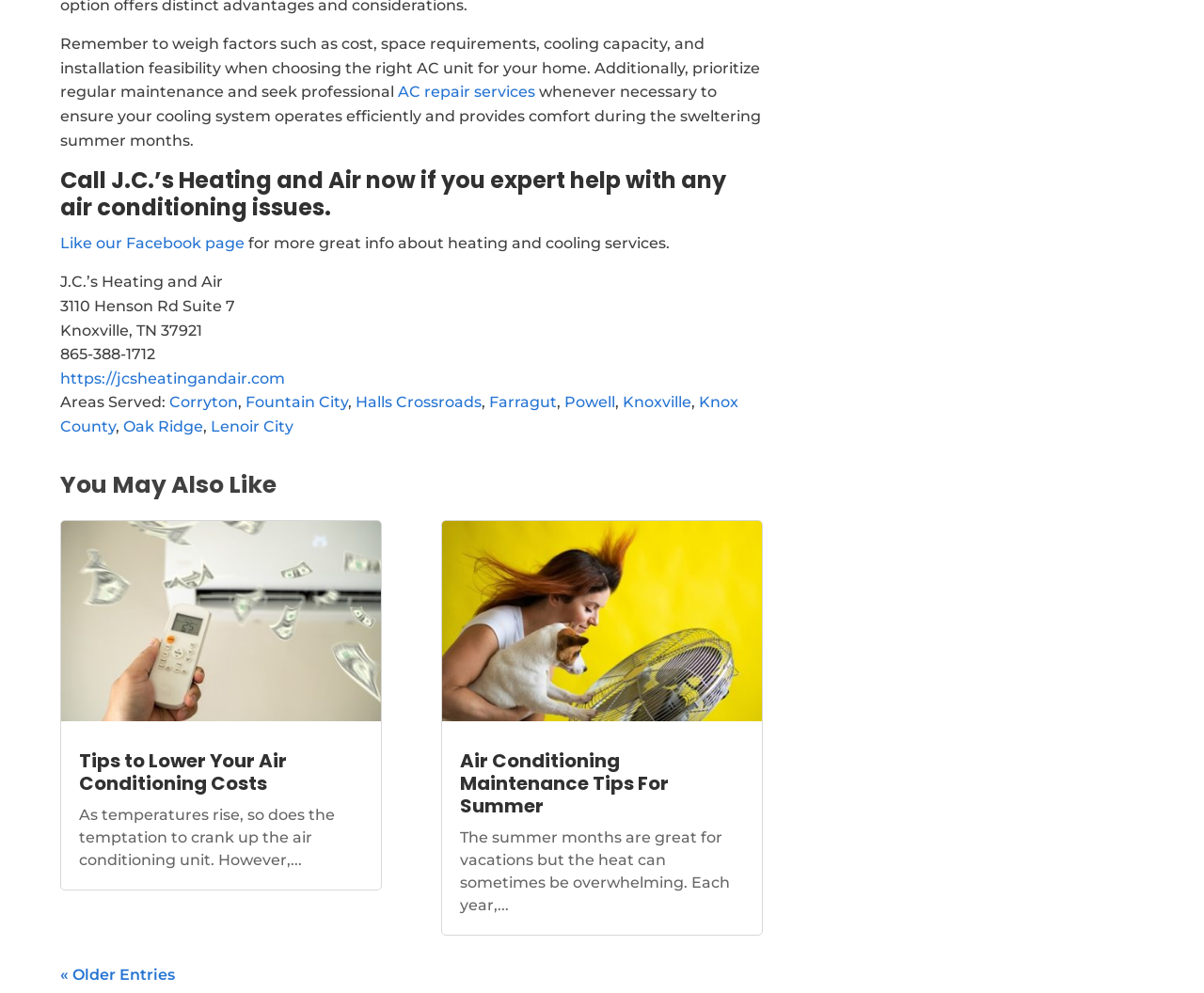Determine the bounding box coordinates for the region that must be clicked to execute the following instruction: "Visit J.C.'s Heating and Air website".

[0.05, 0.372, 0.237, 0.39]